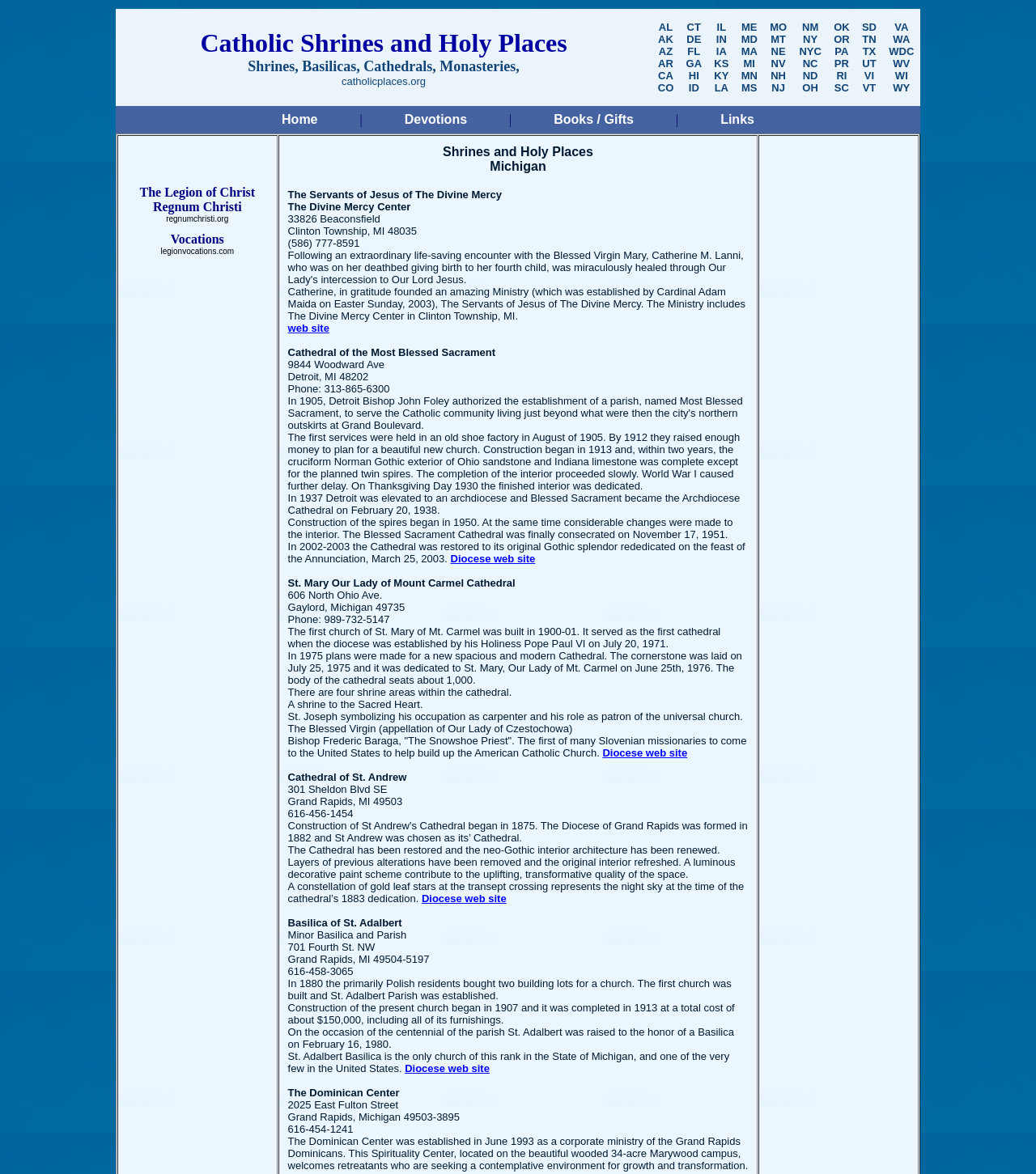Please identify the bounding box coordinates of the element on the webpage that should be clicked to follow this instruction: "Go to Home page". The bounding box coordinates should be given as four float numbers between 0 and 1, formatted as [left, top, right, bottom].

[0.113, 0.092, 0.887, 0.112]